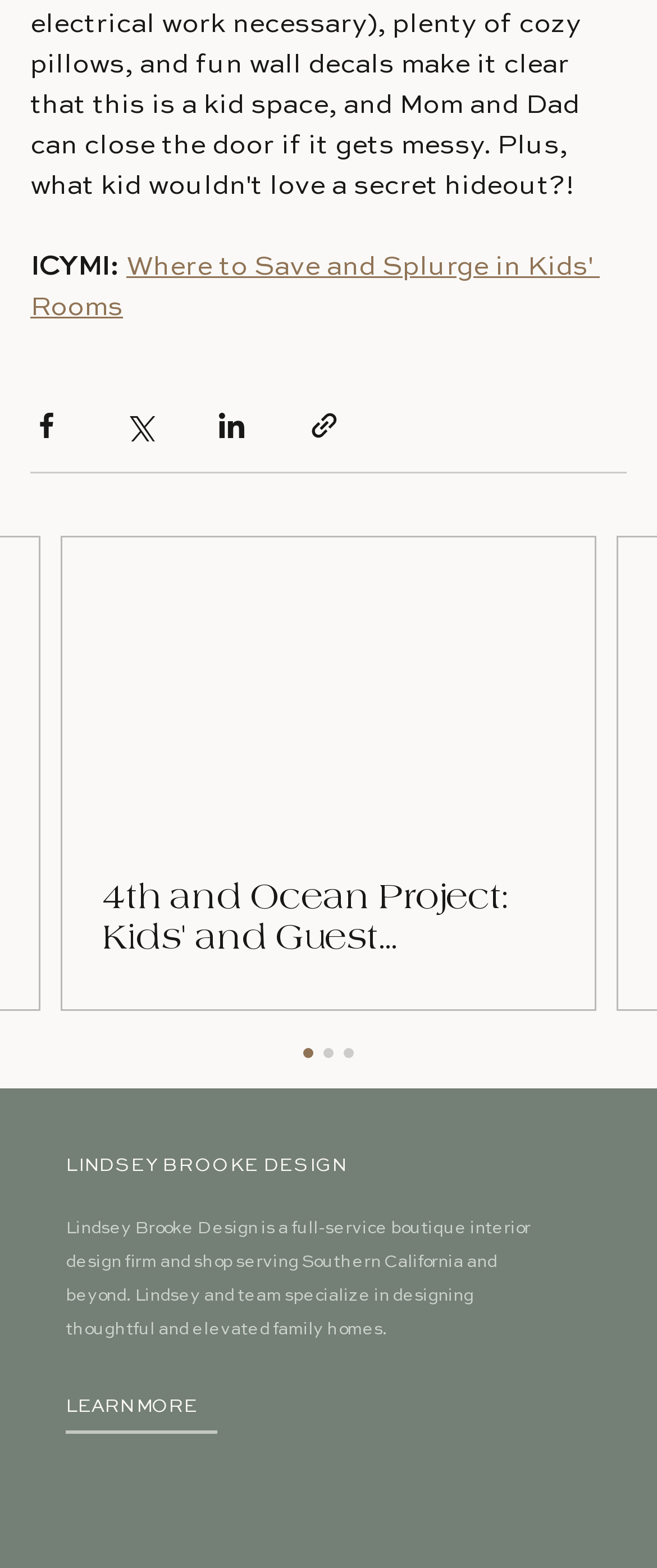Identify the bounding box coordinates for the UI element described as follows: Log in. Use the format (top-left x, top-left y, bottom-right x, bottom-right y) and ensure all values are floating point numbers between 0 and 1.

None